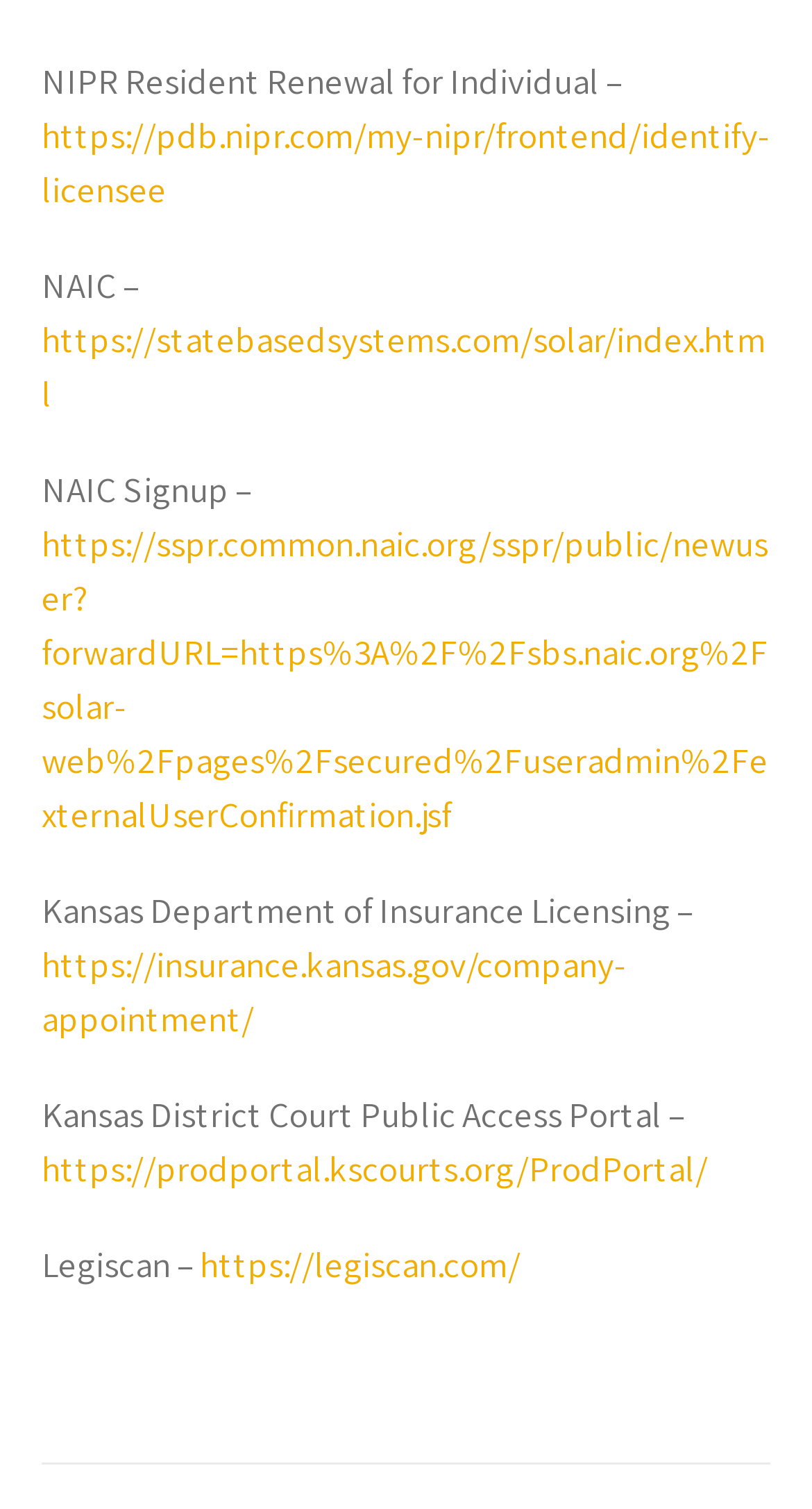Use a single word or phrase to answer the question: What is the purpose of the webpage?

Providing links to various insurance-related resources